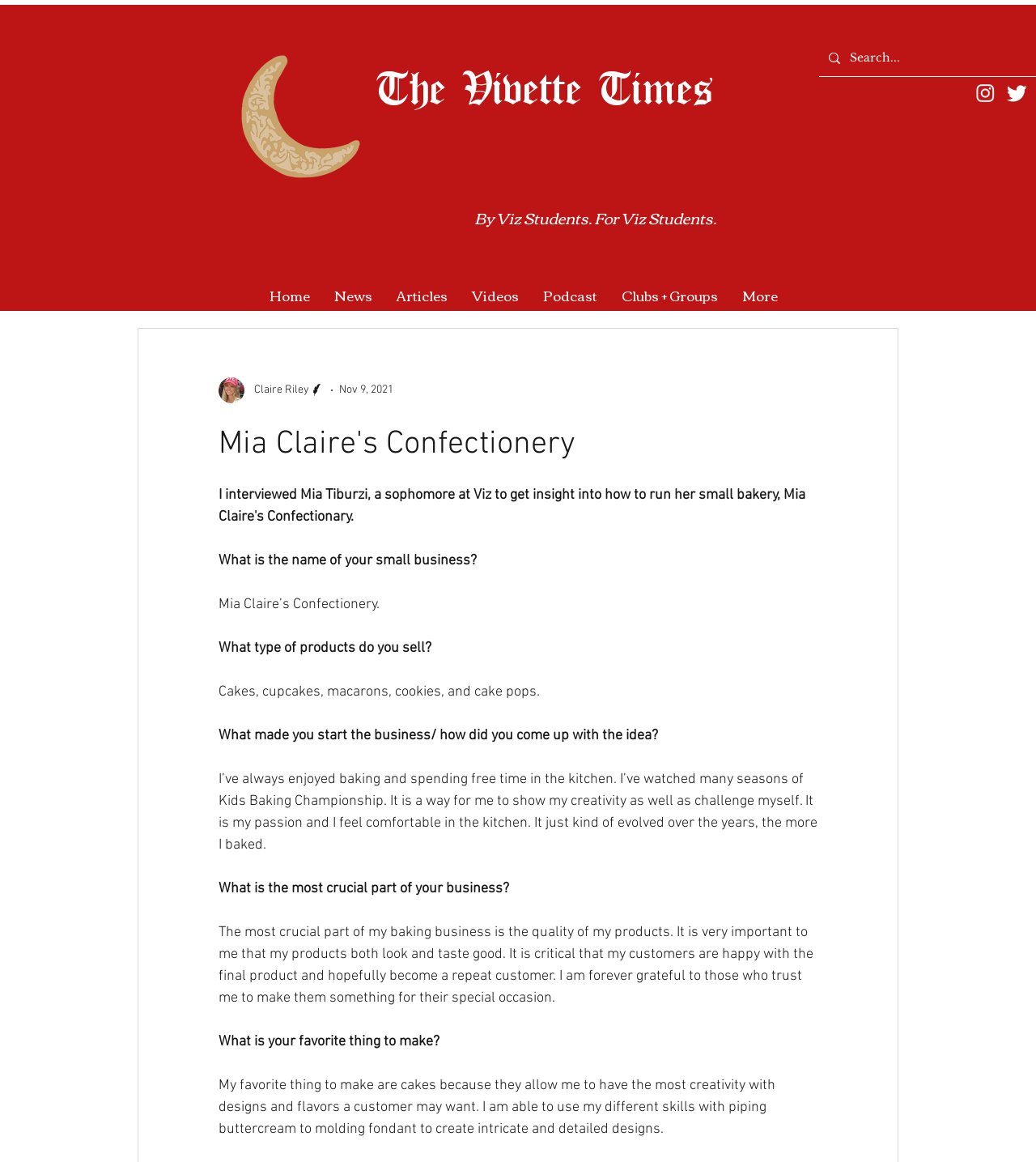Provide a thorough description of the webpage's content and layout.

The webpage appears to be an article from "The Vivette Times" featuring an interview with Mia Tiburzi, a sophomore at Viz, about her small bakery, Mia Claire's Confectionery. 

At the top of the page, there is a heading "The Vivette Times" followed by an image "IMG_3749.PNG" and a search box. On the right side of the image, there are social media links to Instagram and Twitter, each accompanied by an icon. 

Below the heading, there is a navigation menu with links to "Home", "News", "Articles", "Videos", "Podcast", "Clubs + Groups", and "More". The "More" link has a dropdown menu with the writer's picture, name "Claire Riley", and title "Writer". 

The main content of the article is an interview with Mia Tiburzi, where she answers questions about her small business. The interview is divided into sections with headings, and each section has a question followed by Mia's response. There are a total of 6 questions, including "What is the name of your small business?", "What type of products do you sell?", and "What is your favorite thing to make?". The responses are written in a conversational tone and provide insight into Mia's business and passion for baking.